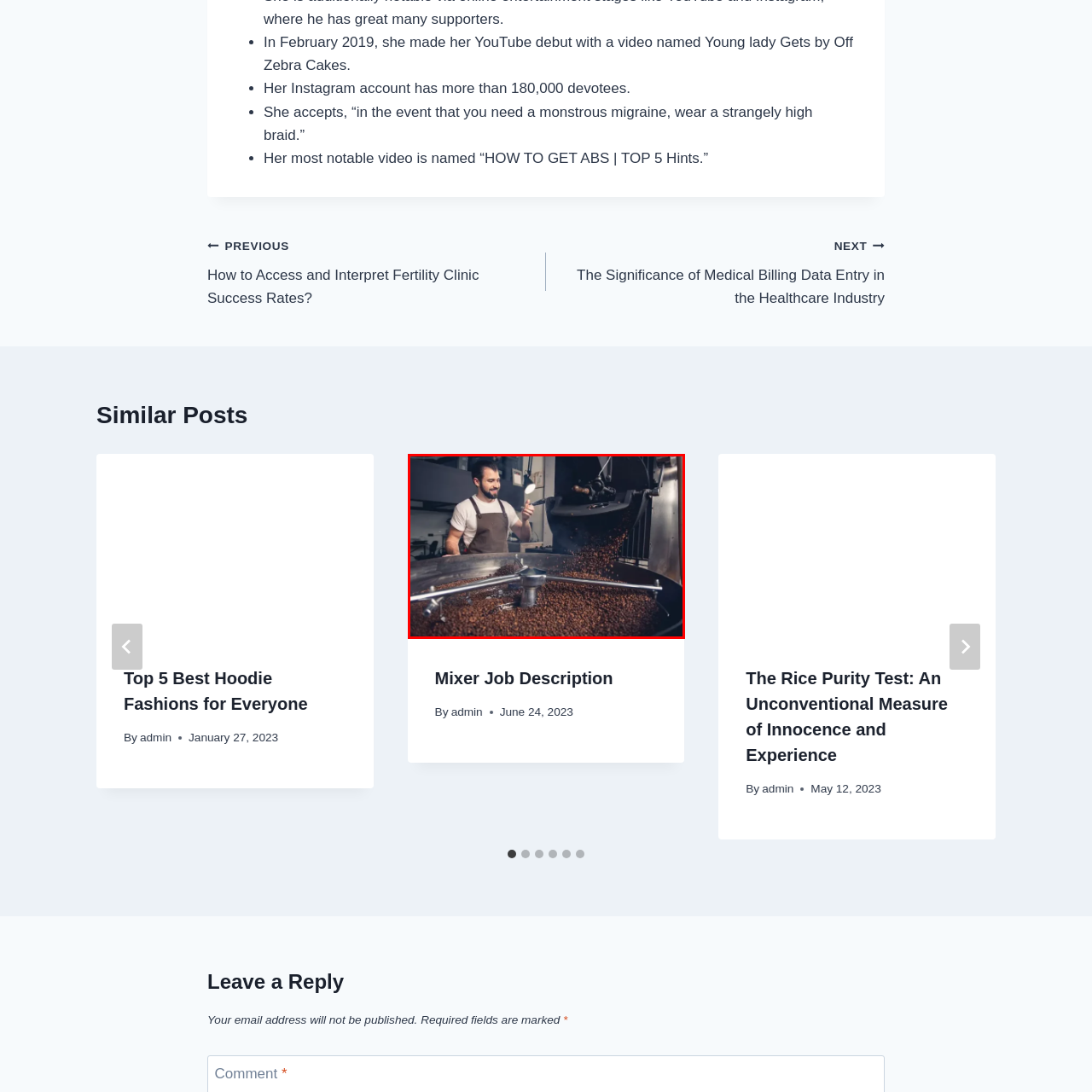Refer to the image area inside the black border, What is the purpose of the light source? 
Respond concisely with a single word or phrase.

To maintain perfect roast profile